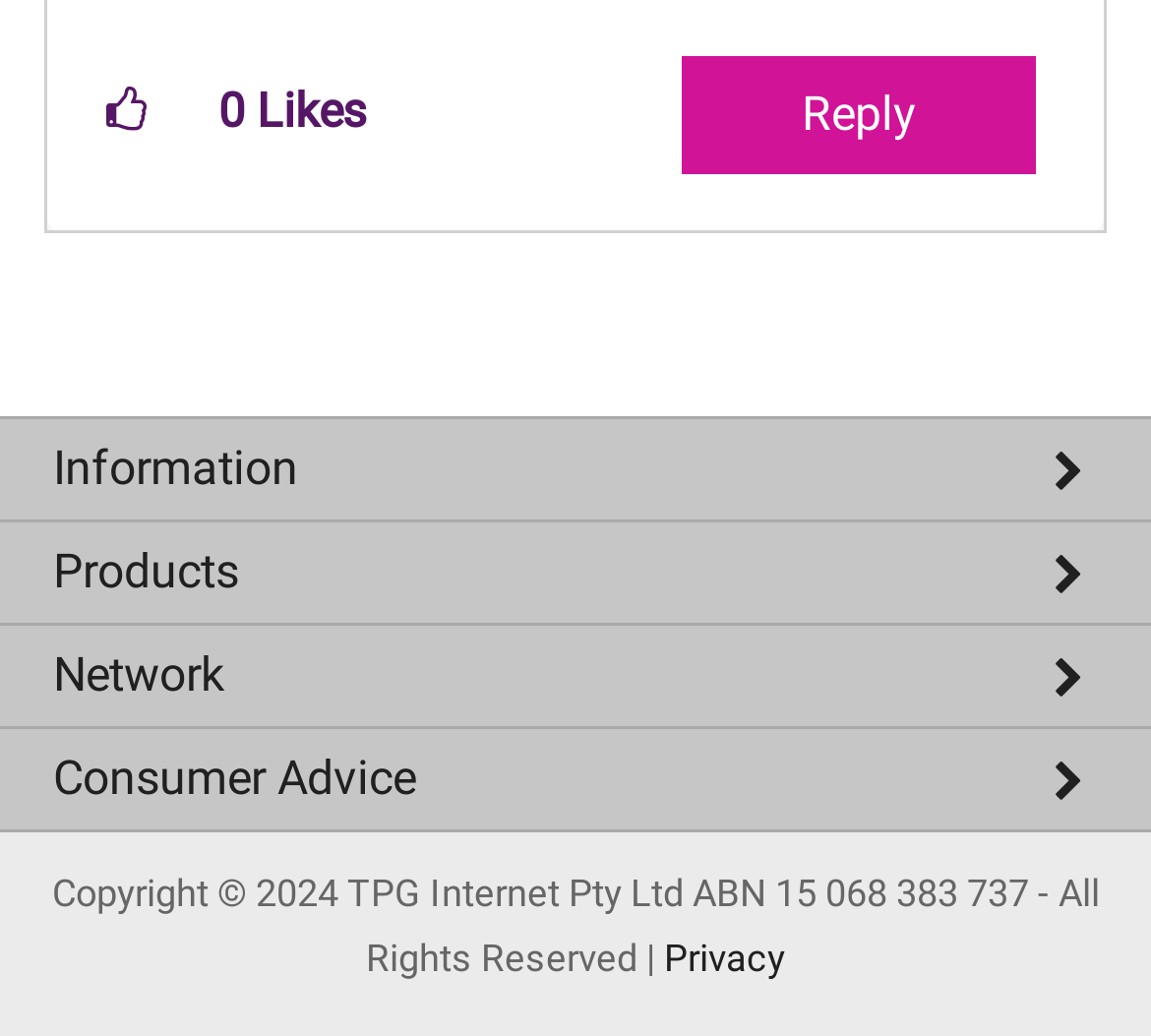Find the bounding box coordinates of the element to click in order to complete this instruction: "Check service status". The bounding box coordinates must be four float numbers between 0 and 1, denoted as [left, top, right, bottom].

[0.0, 0.795, 1.0, 0.885]